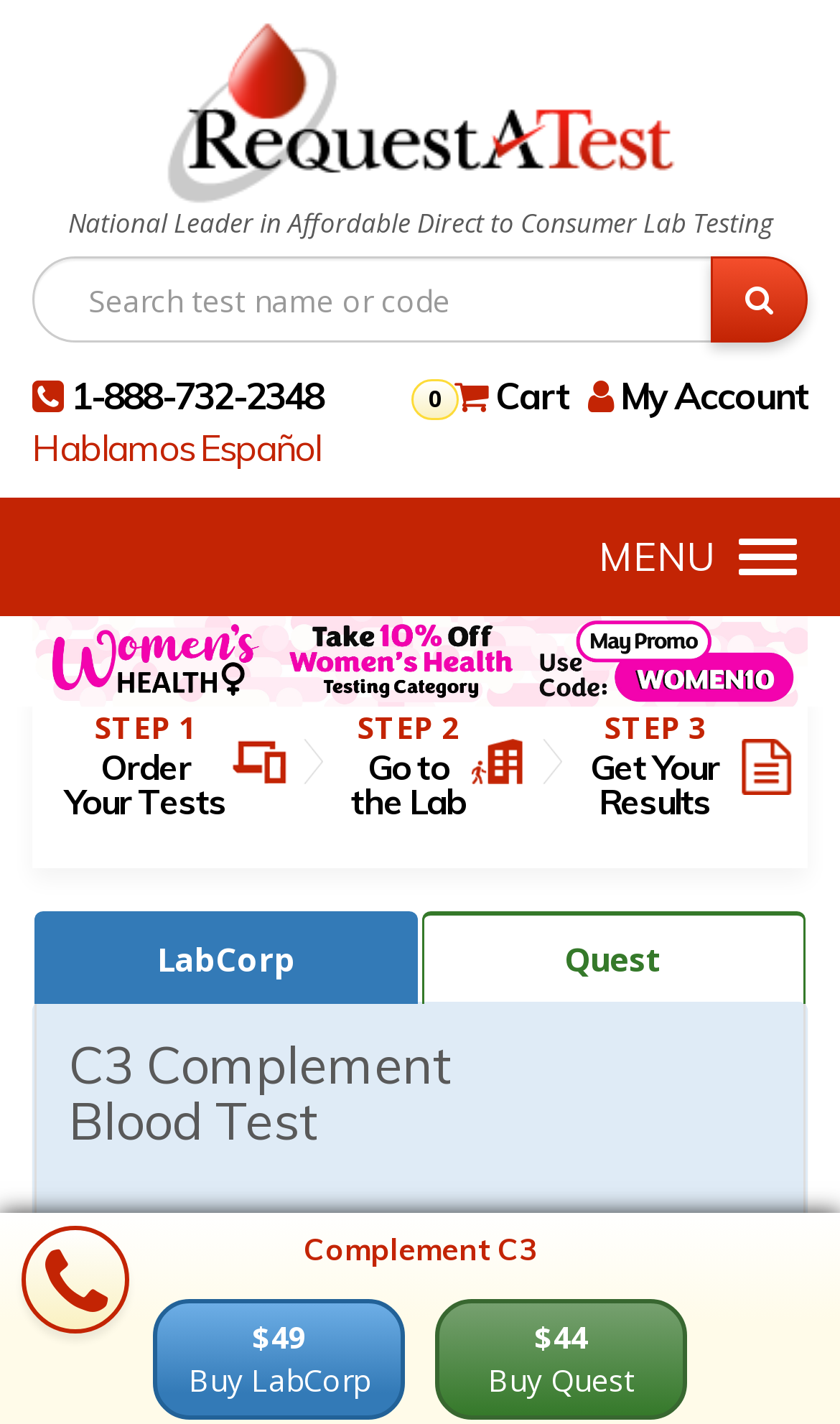Please give a succinct answer to the question in one word or phrase:
What is the phone number to contact for assistance?

1-888-732-2348